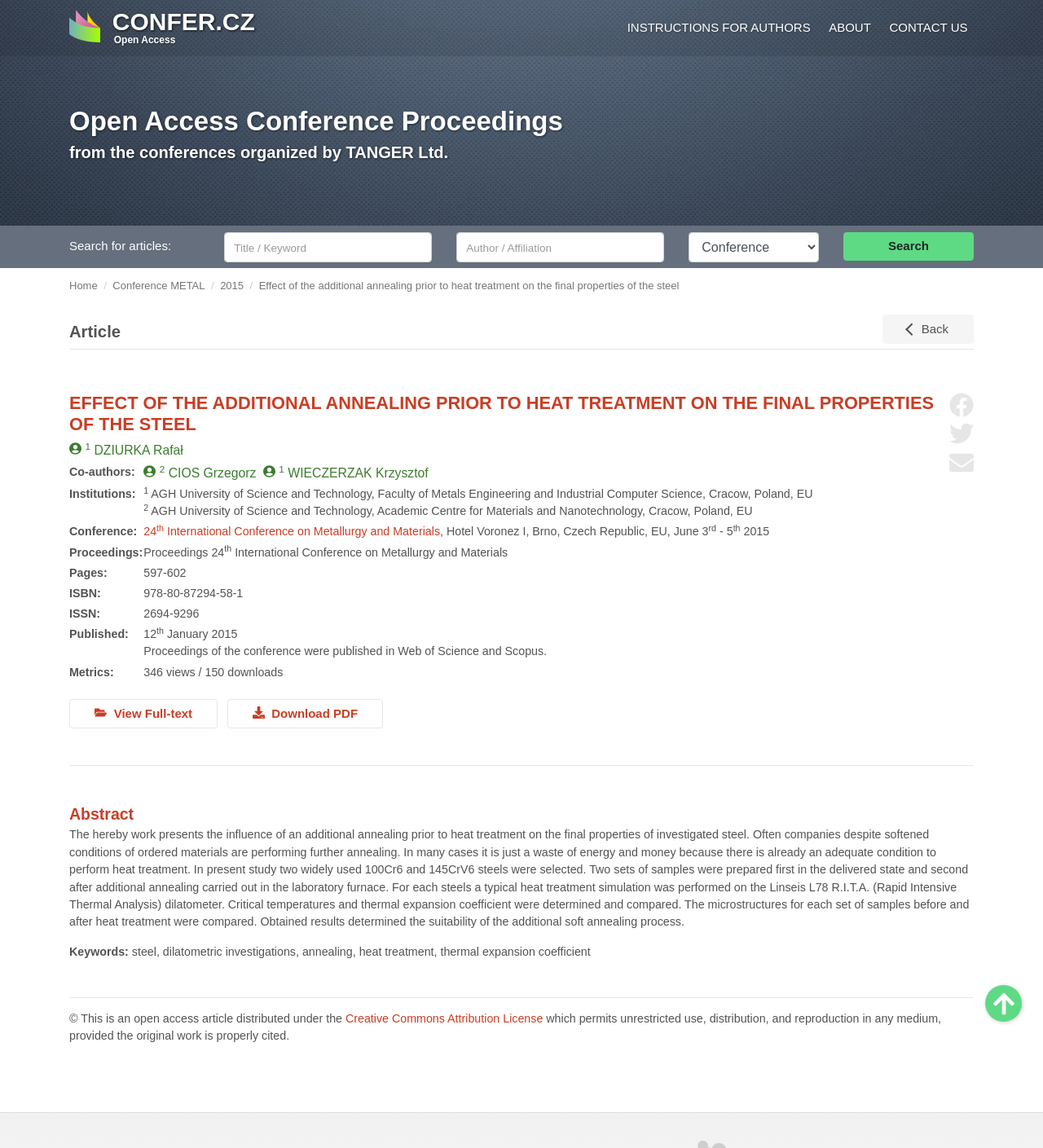Using the description: "Share on Twitter", determine the UI element's bounding box coordinates. Ensure the coordinates are in the format of four float numbers between 0 and 1, i.e., [left, top, right, bottom].

[0.91, 0.367, 0.934, 0.388]